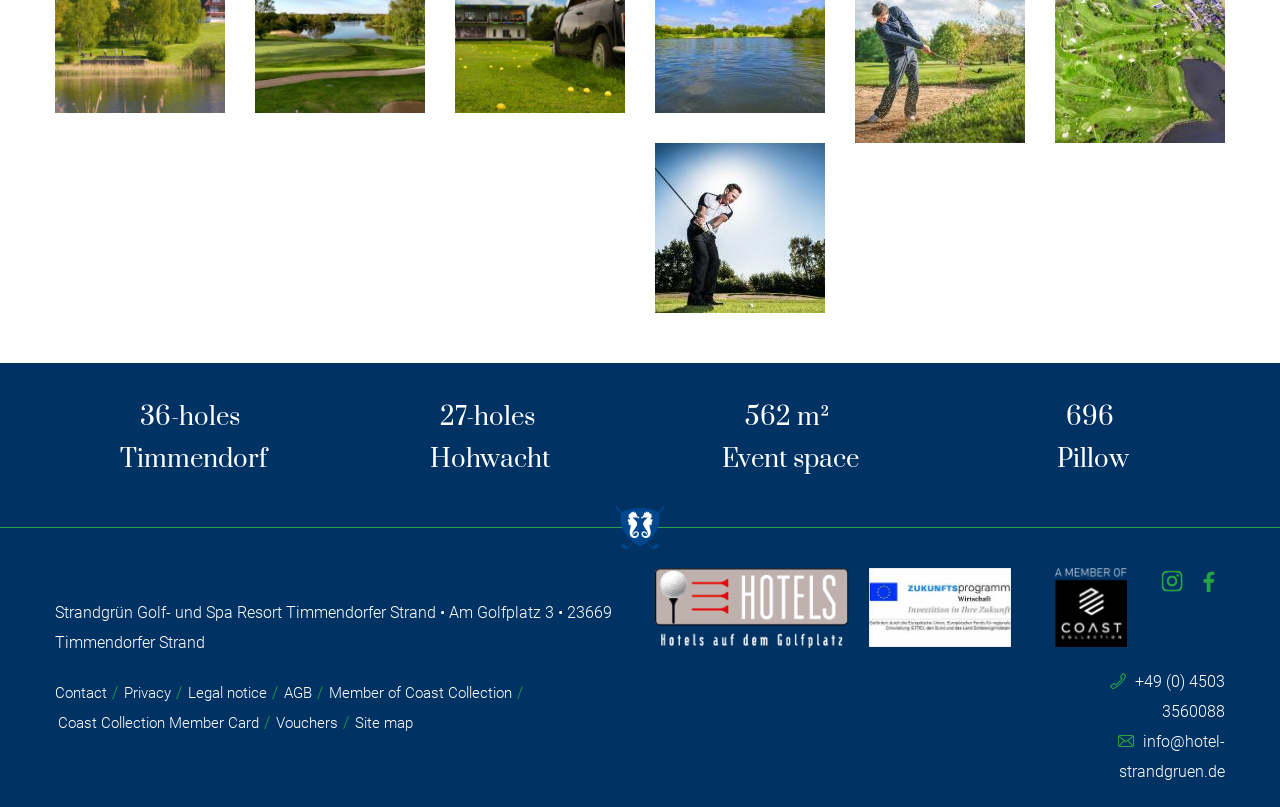What is the email address of the resort?
Respond with a short answer, either a single word or a phrase, based on the image.

info@hotel-strandgruen.de